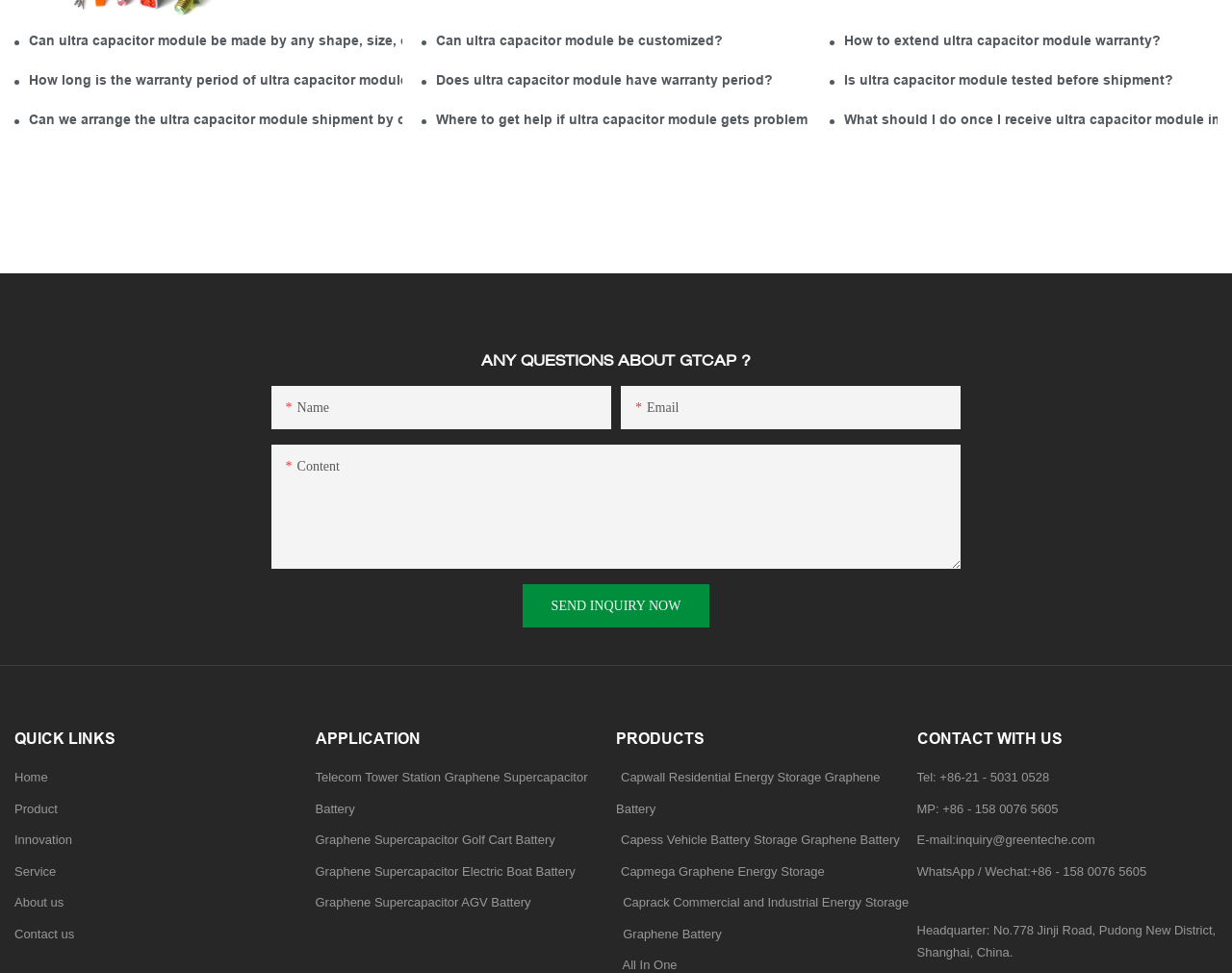Please specify the bounding box coordinates of the element that should be clicked to execute the given instruction: 'Click on the 'Graphene Supercapacitor Golf Cart Battery' link'. Ensure the coordinates are four float numbers between 0 and 1, expressed as [left, top, right, bottom].

[0.256, 0.856, 0.451, 0.871]